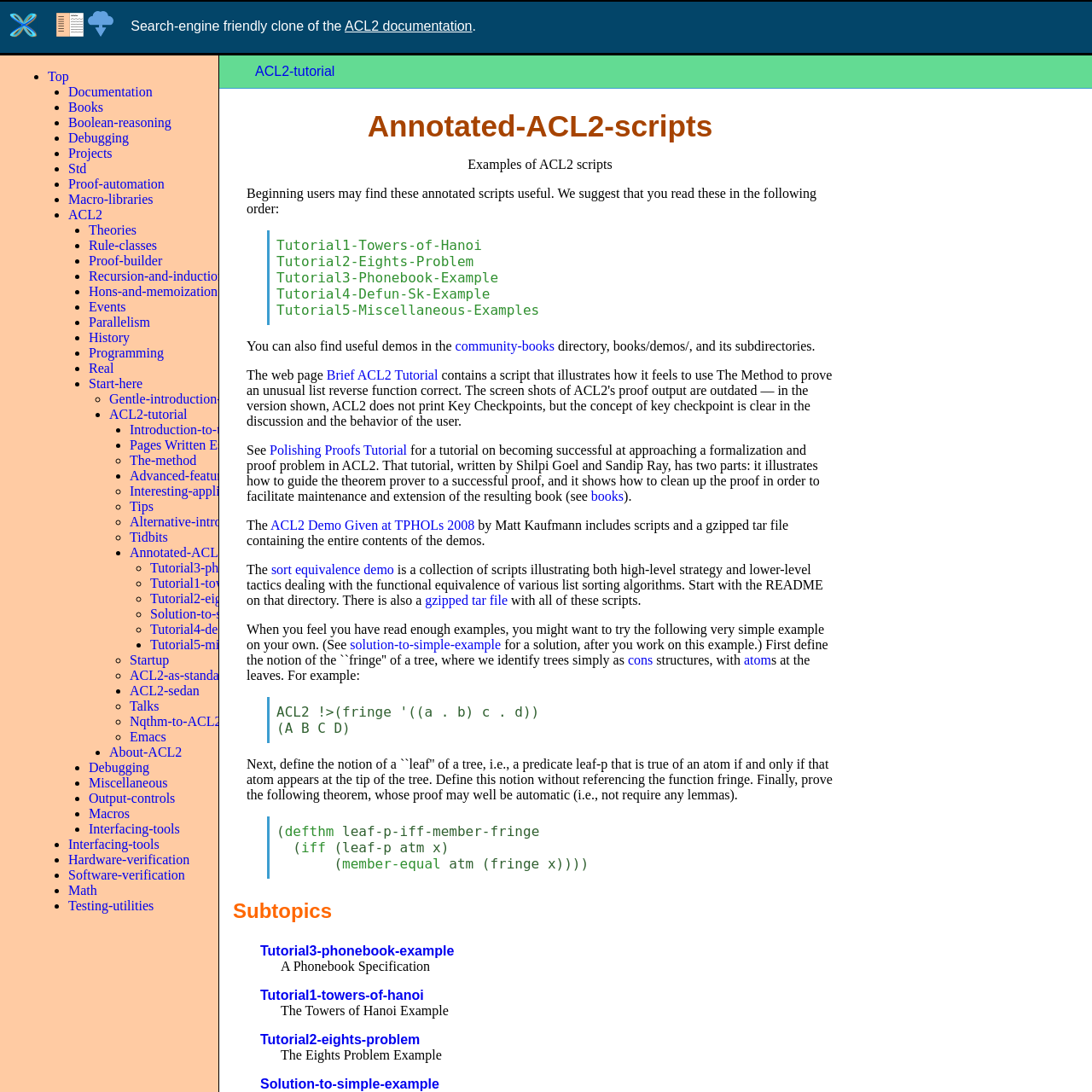Answer the following in one word or a short phrase: 
How many list markers are there?

34